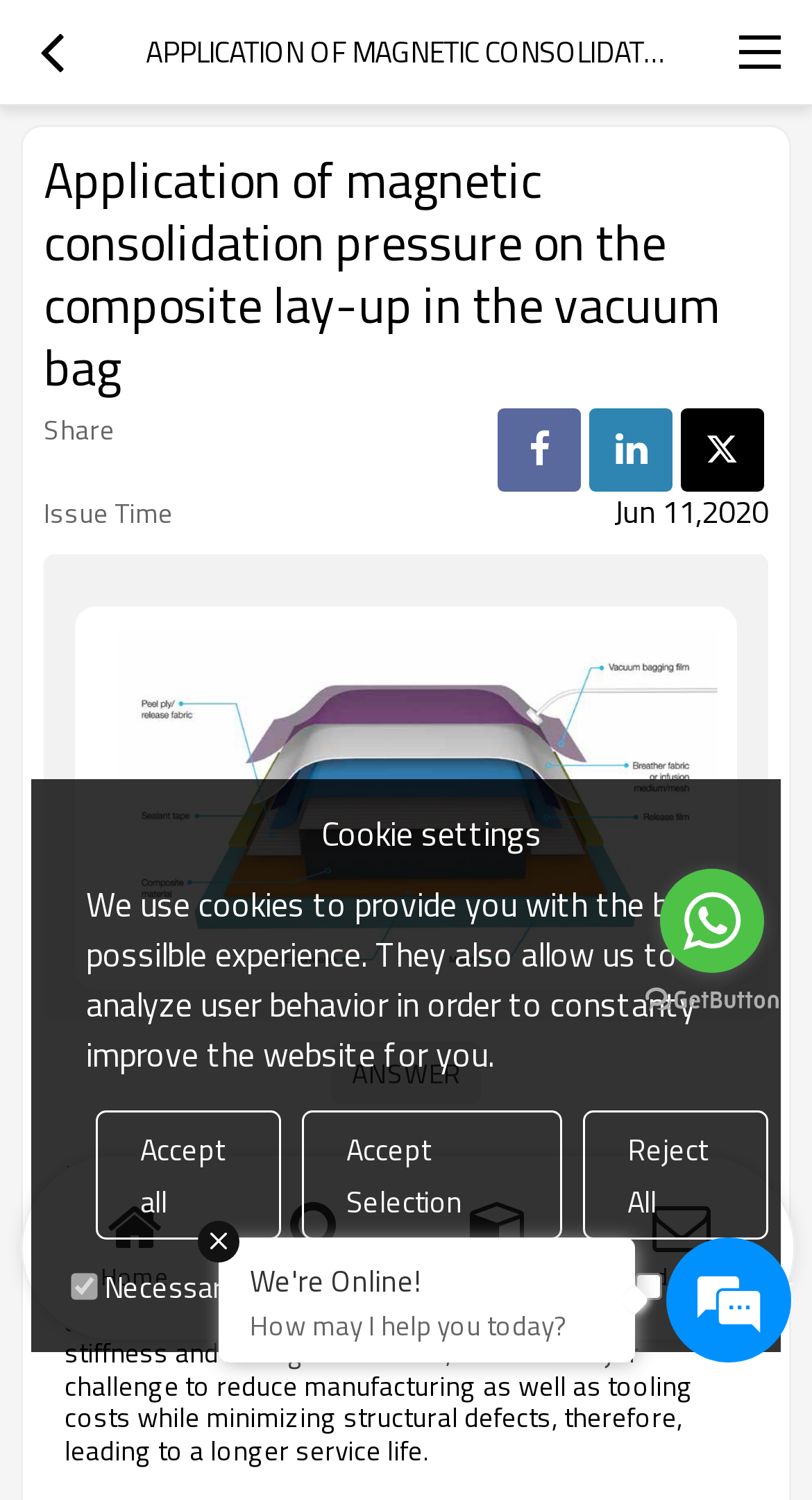Please provide the bounding box coordinates for the element that needs to be clicked to perform the instruction: "Search for something". The coordinates must consist of four float numbers between 0 and 1, formatted as [left, top, right, bottom].

[0.278, 0.785, 0.503, 0.865]